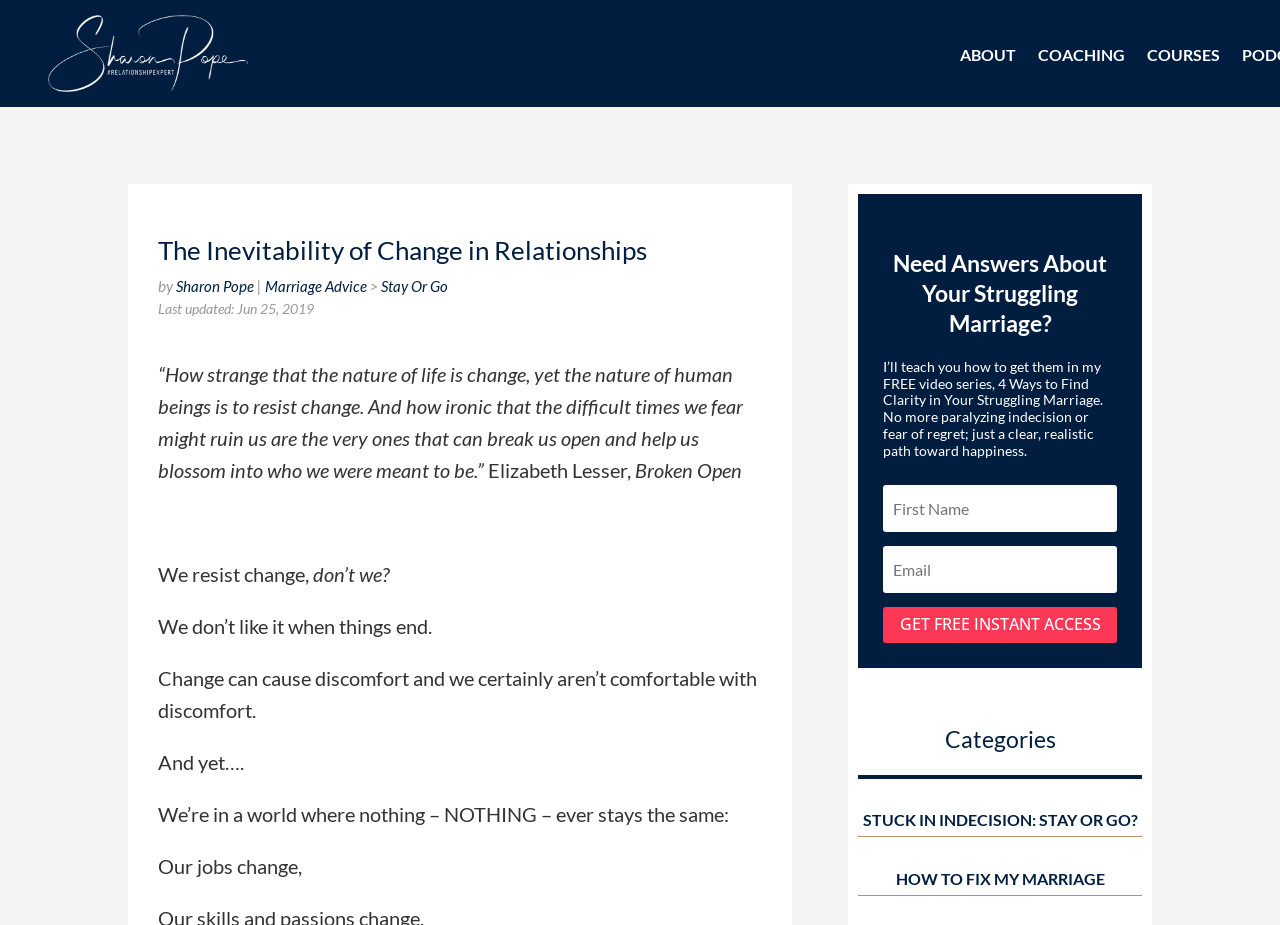Determine the bounding box coordinates for the area that needs to be clicked to fulfill this task: "Follow @WhiskyNotes". The coordinates must be given as four float numbers between 0 and 1, i.e., [left, top, right, bottom].

None